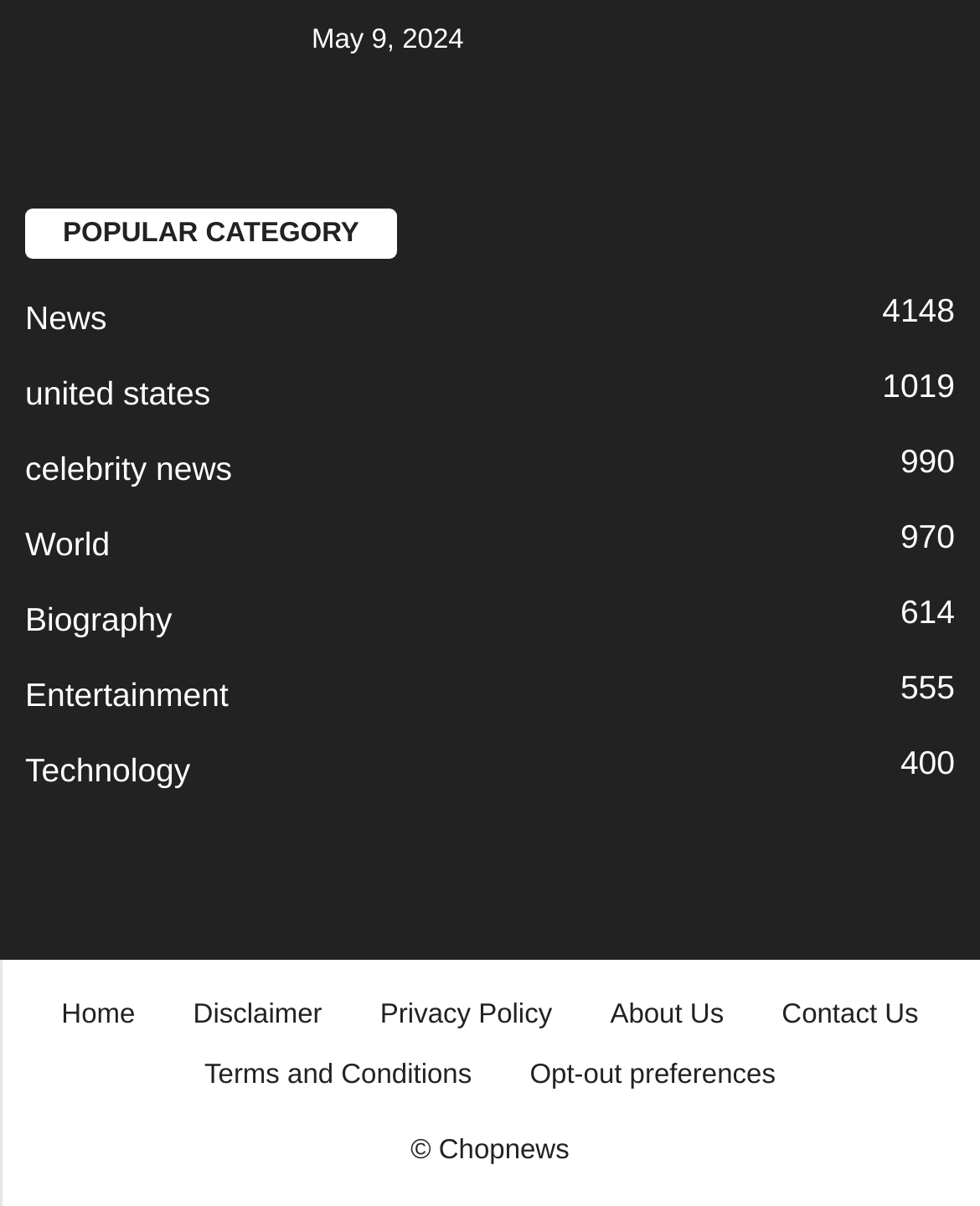Identify the bounding box coordinates for the UI element mentioned here: "Contact Us". Provide the coordinates as four float values between 0 and 1, i.e., [left, top, right, bottom].

[0.772, 0.83, 0.963, 0.855]